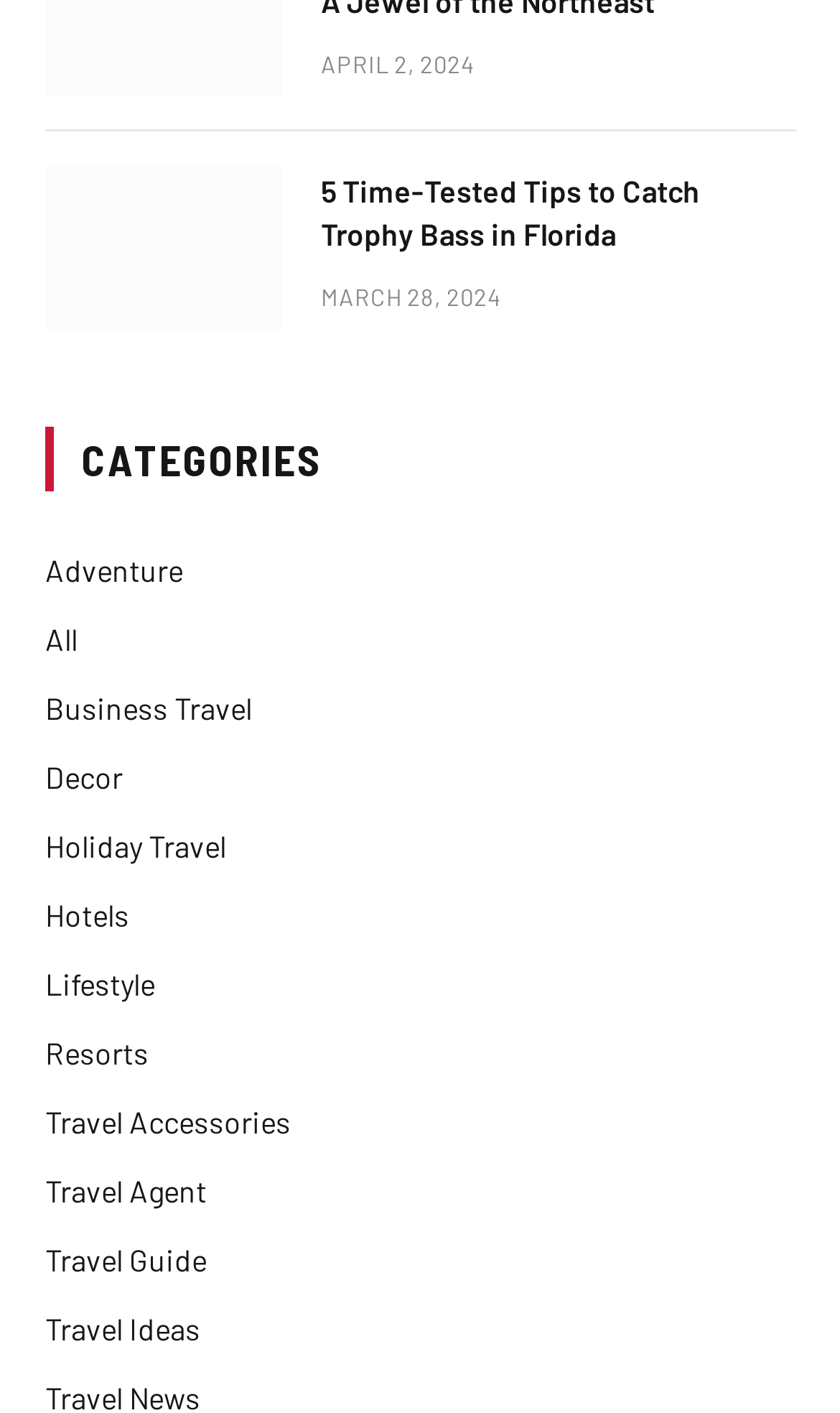What is the title of the first article?
Refer to the image and provide a detailed answer to the question.

I looked at the first article section and found the title '5 Time-Tested Tips to Catch Trophy Bass in Florida' which is both a heading and a link.